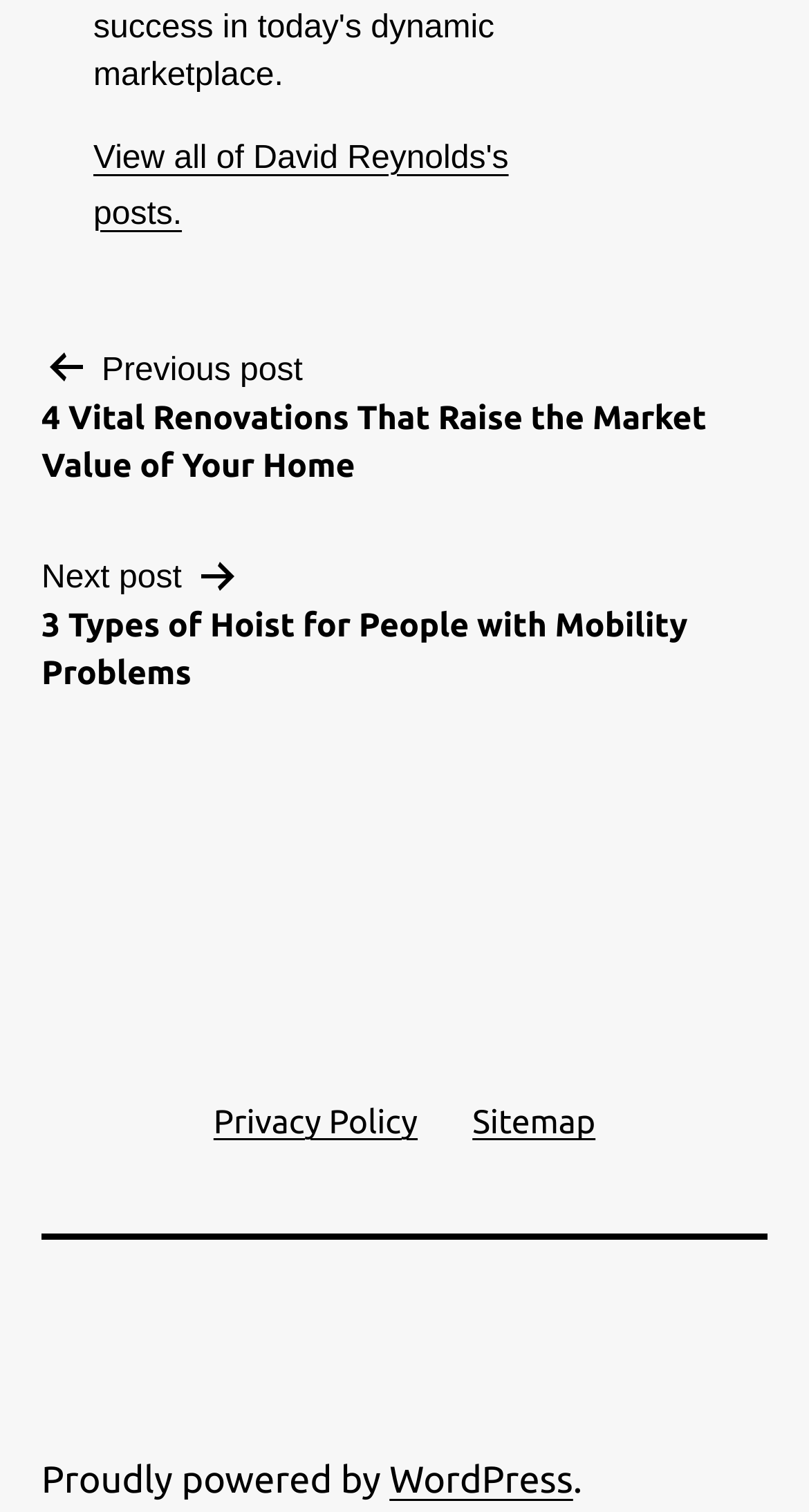Show the bounding box coordinates for the HTML element as described: "Sitemap".

[0.55, 0.707, 0.77, 0.777]